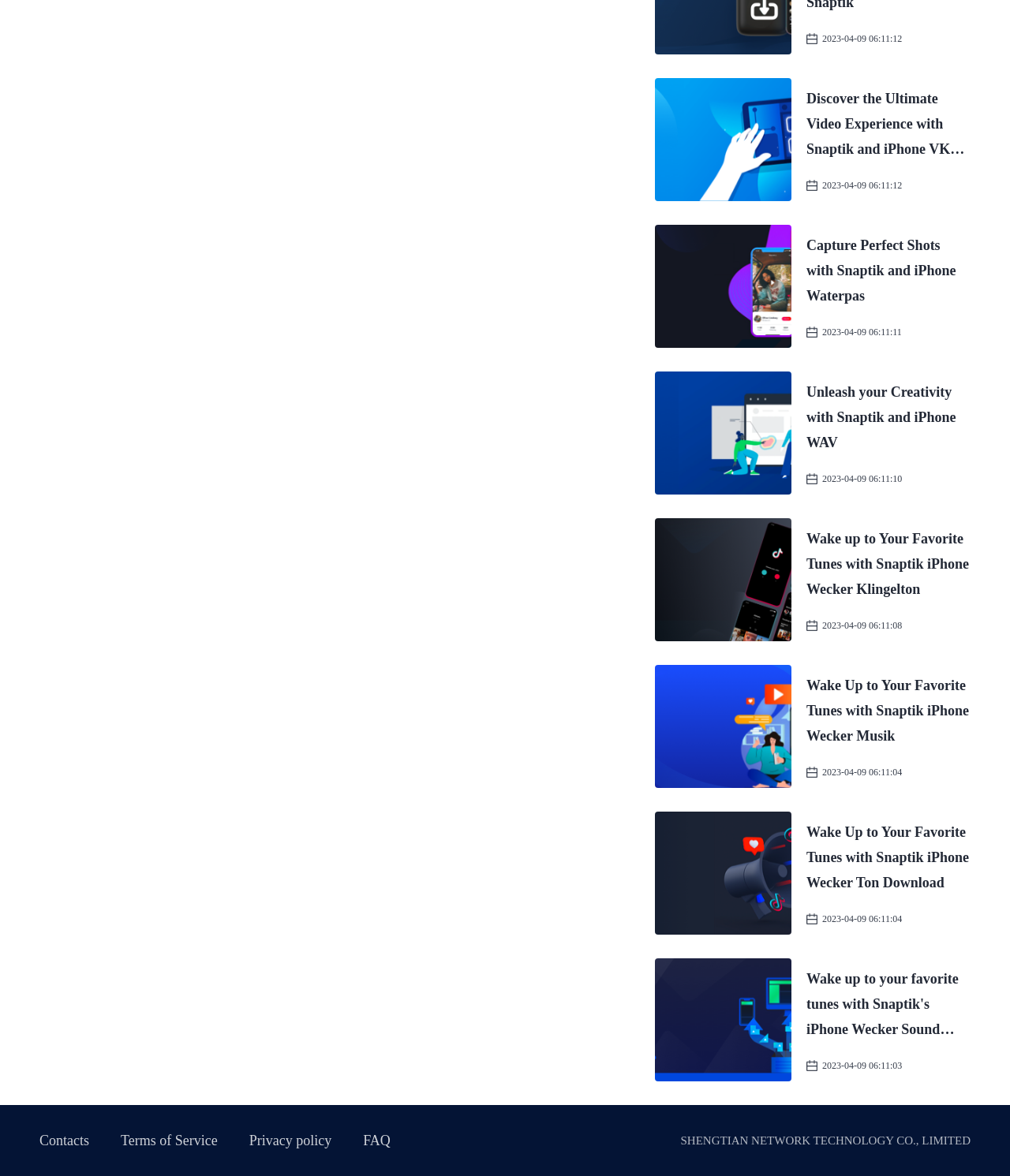Please answer the following question using a single word or phrase: What is the brand name of the app?

Snaptik